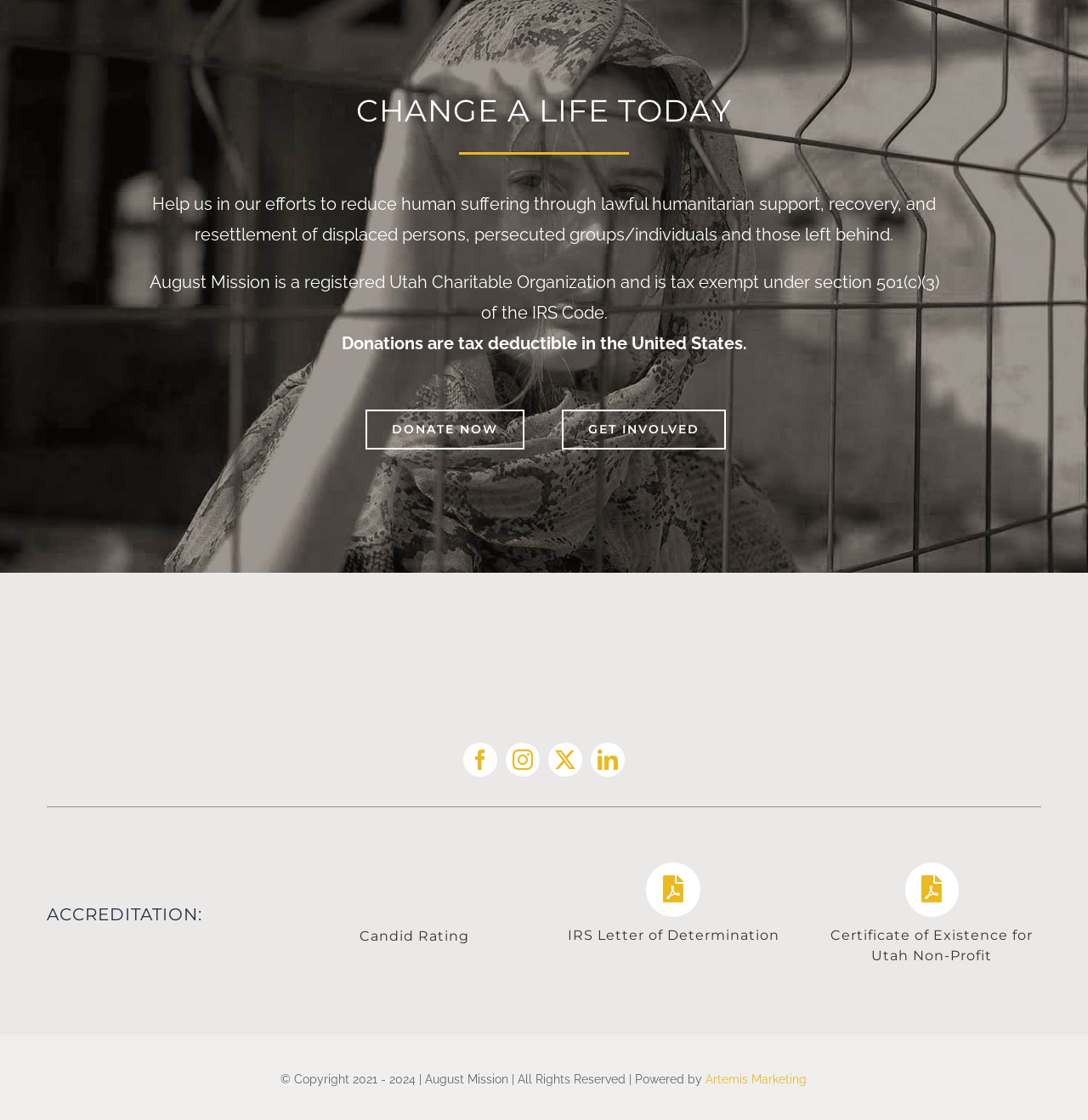Is August Mission a tax-exempt organization?
Based on the image, answer the question in a detailed manner.

According to the webpage, August Mission is a registered Utah Charitable Organization and is tax exempt under section 501(c)(3) of the IRS Code, and donations are tax deductible in the United States.